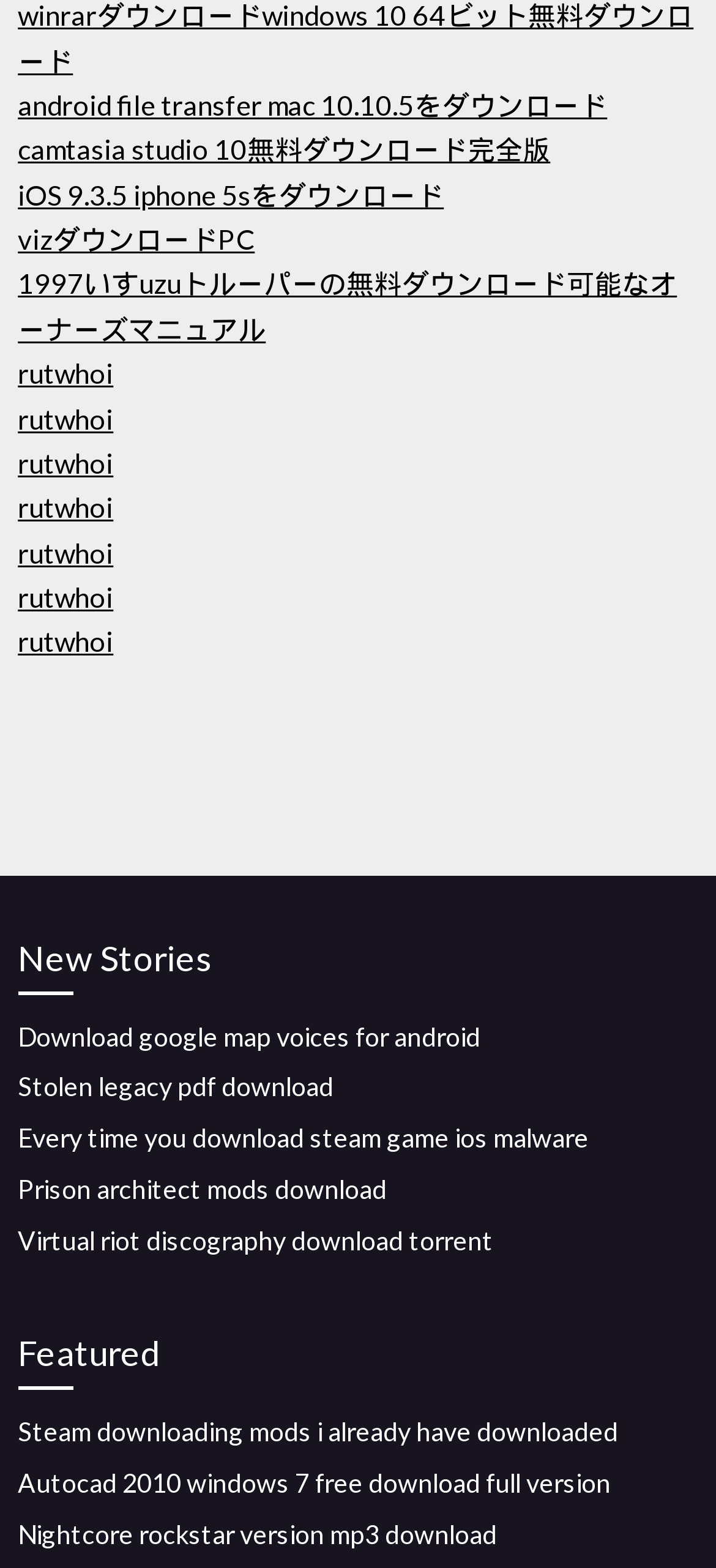Find the bounding box coordinates of the area to click in order to follow the instruction: "Download autocad 2010 windows 7 full version".

[0.025, 0.936, 0.853, 0.956]